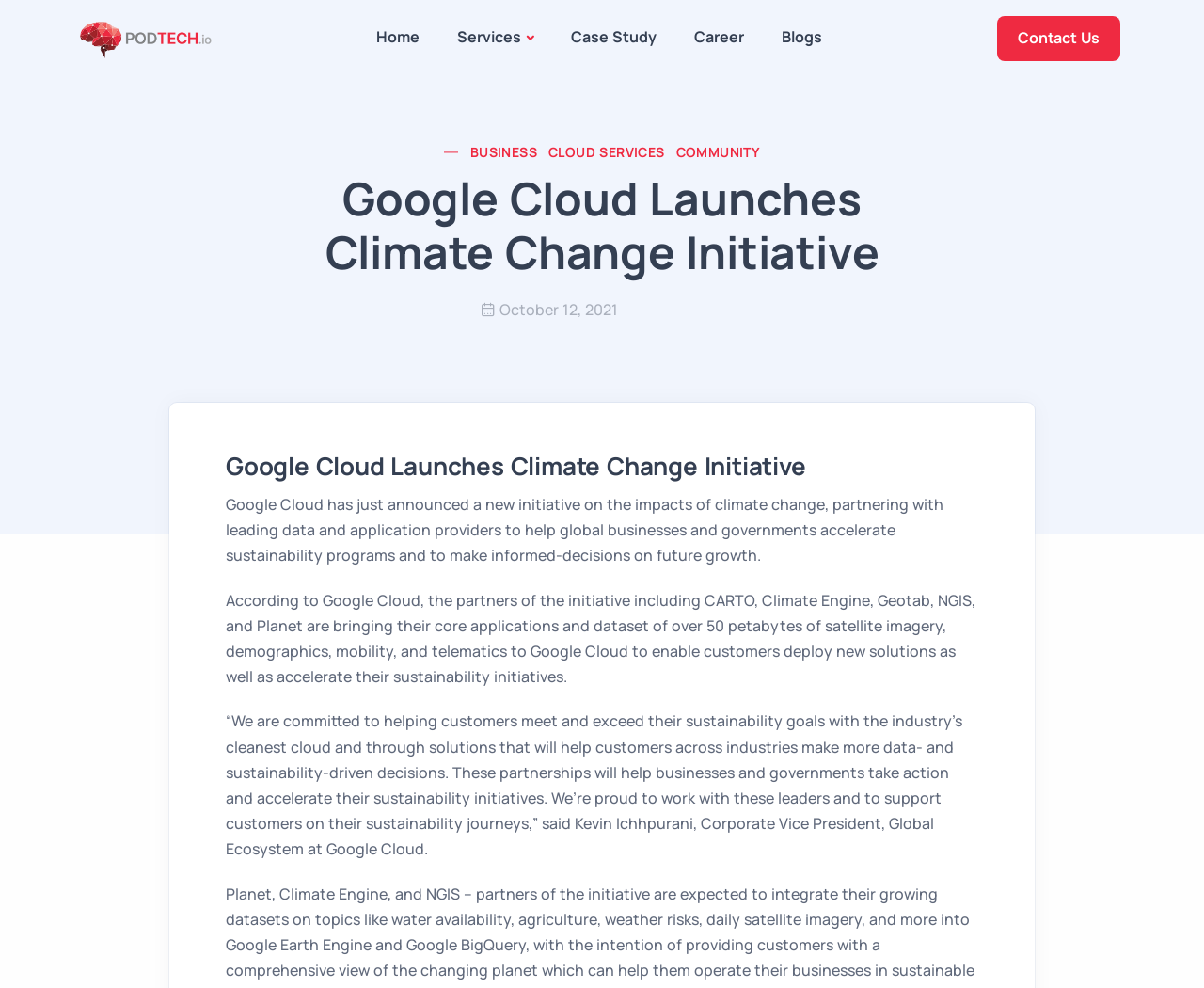Carefully examine the image and provide an in-depth answer to the question: What is the main purpose of the initiative?

I found the answer by looking at the static text at [0.188, 0.5, 0.784, 0.573] which describes the initiative and its purpose.